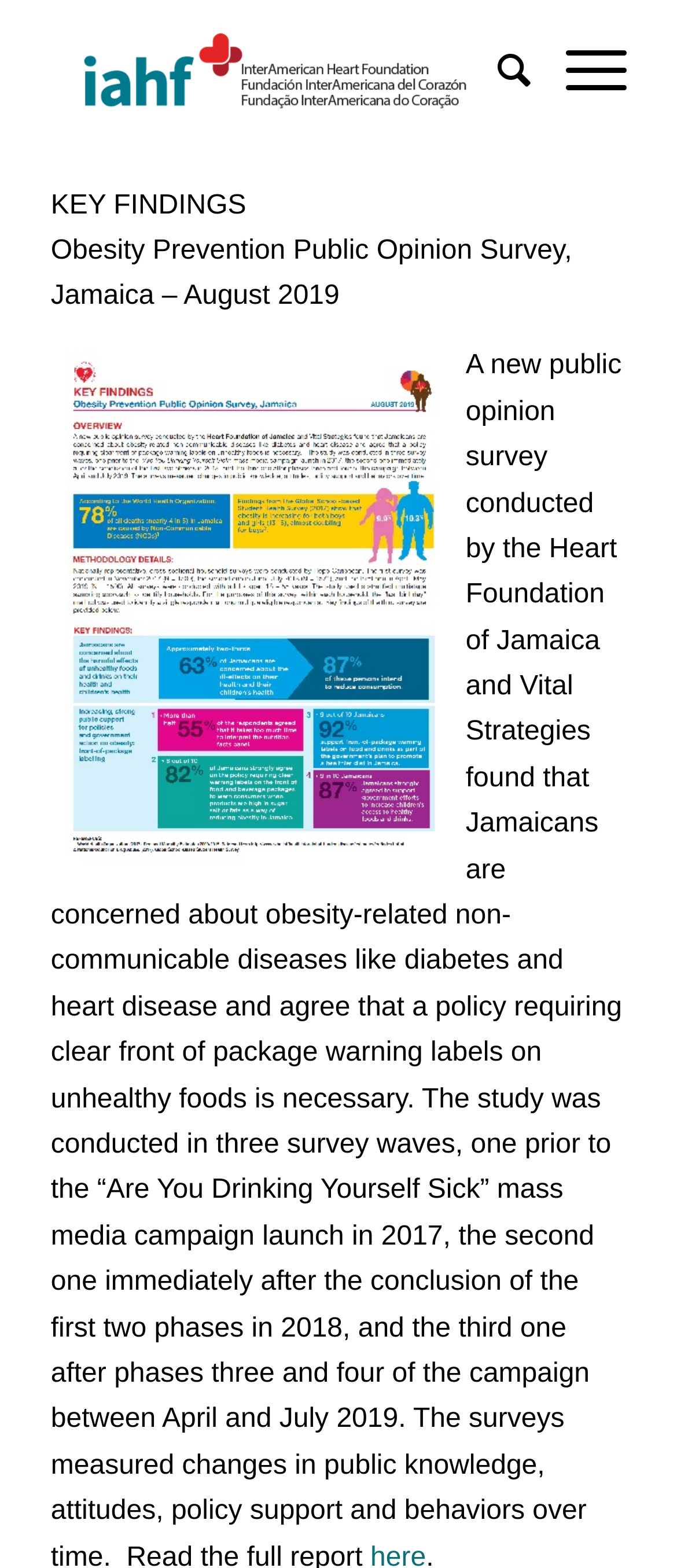What is the main topic of the webpage?
Answer briefly with a single word or phrase based on the image.

Obesity Prevention